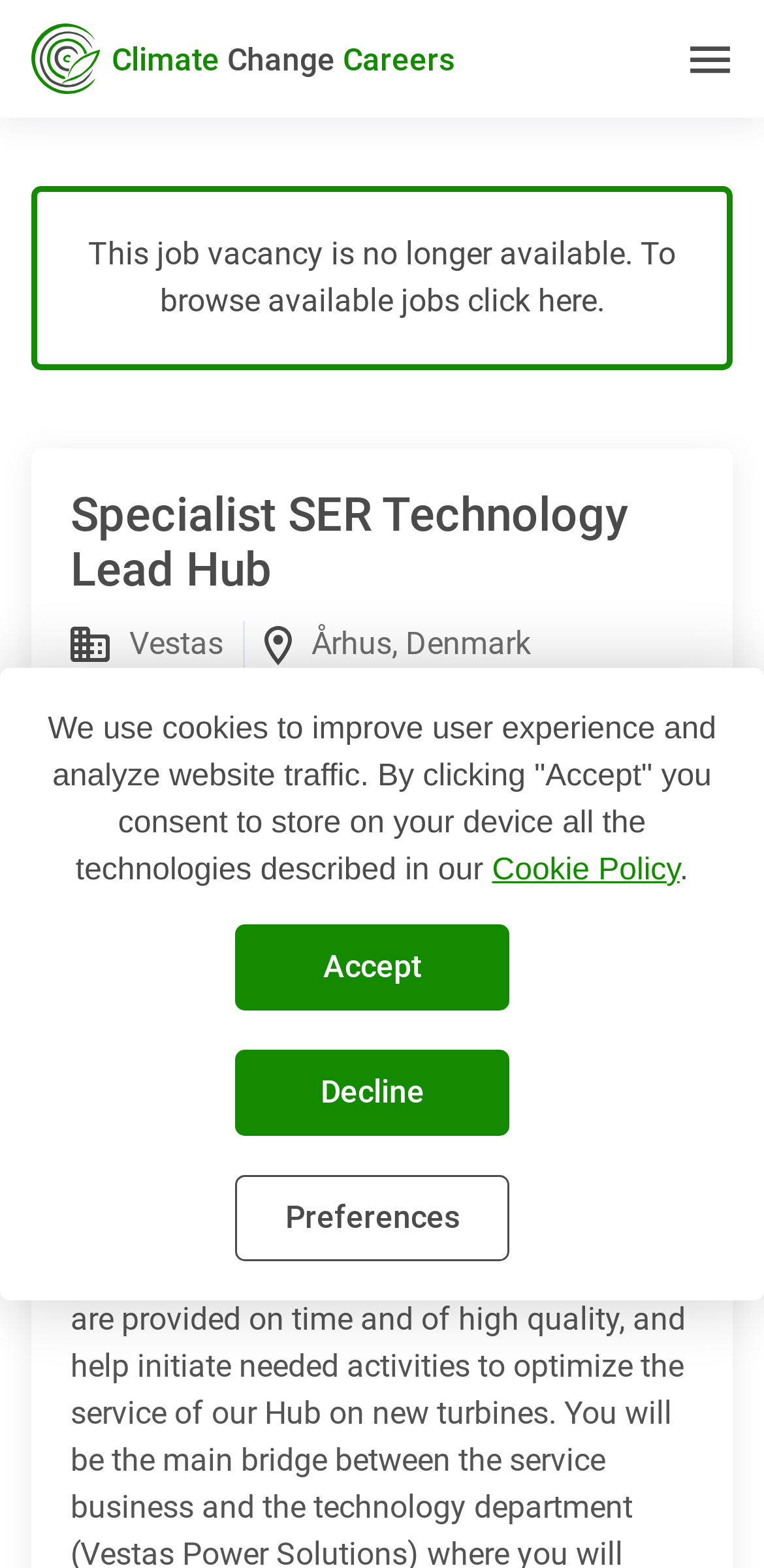What is the company of the job vacancy?
Could you answer the question with a detailed and thorough explanation?

I found the company name by looking at the heading element that says 'Vestas' which is located below the organization icon.